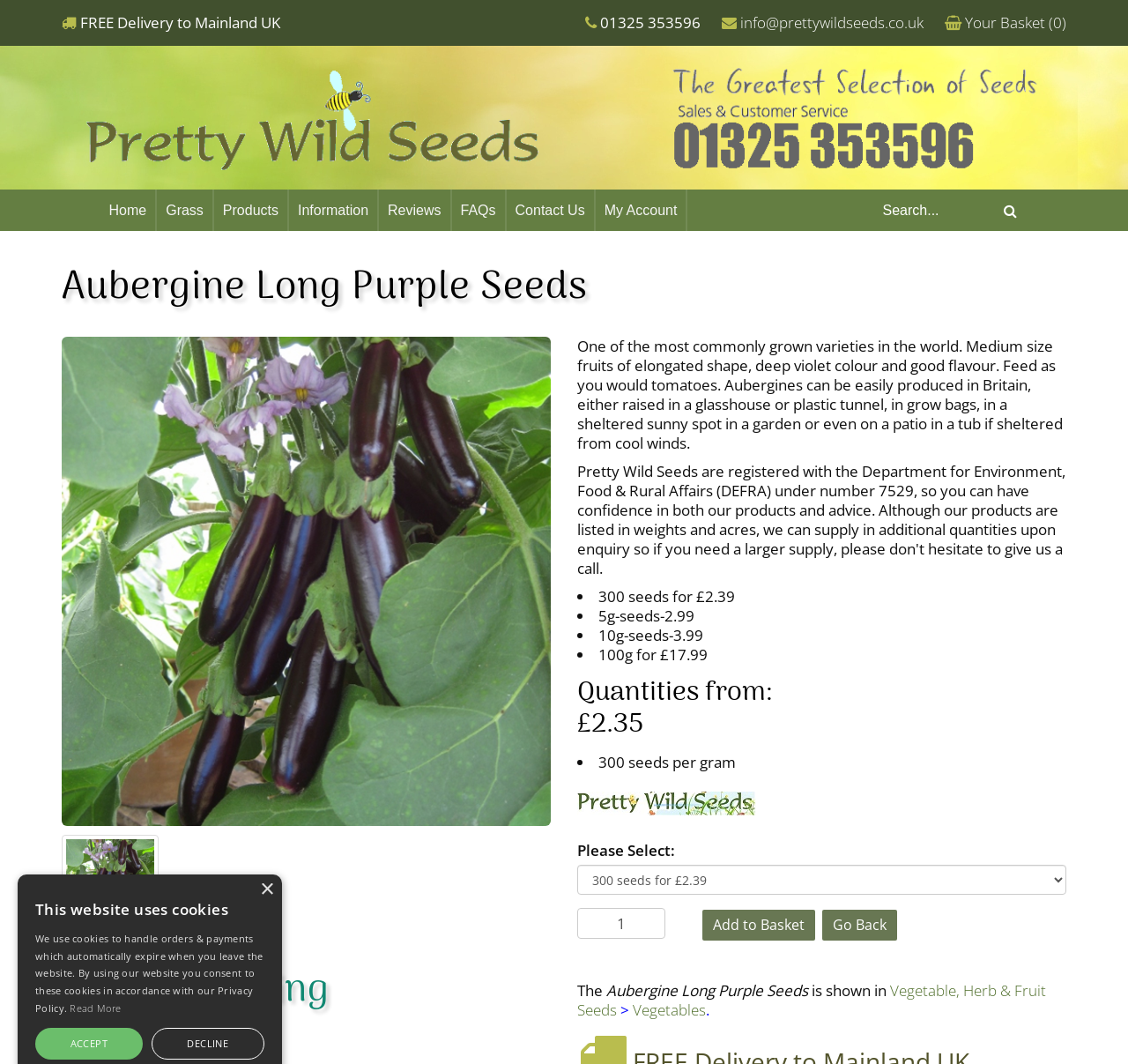Please determine and provide the text content of the webpage's heading.

Aubergine Long Purple Seeds